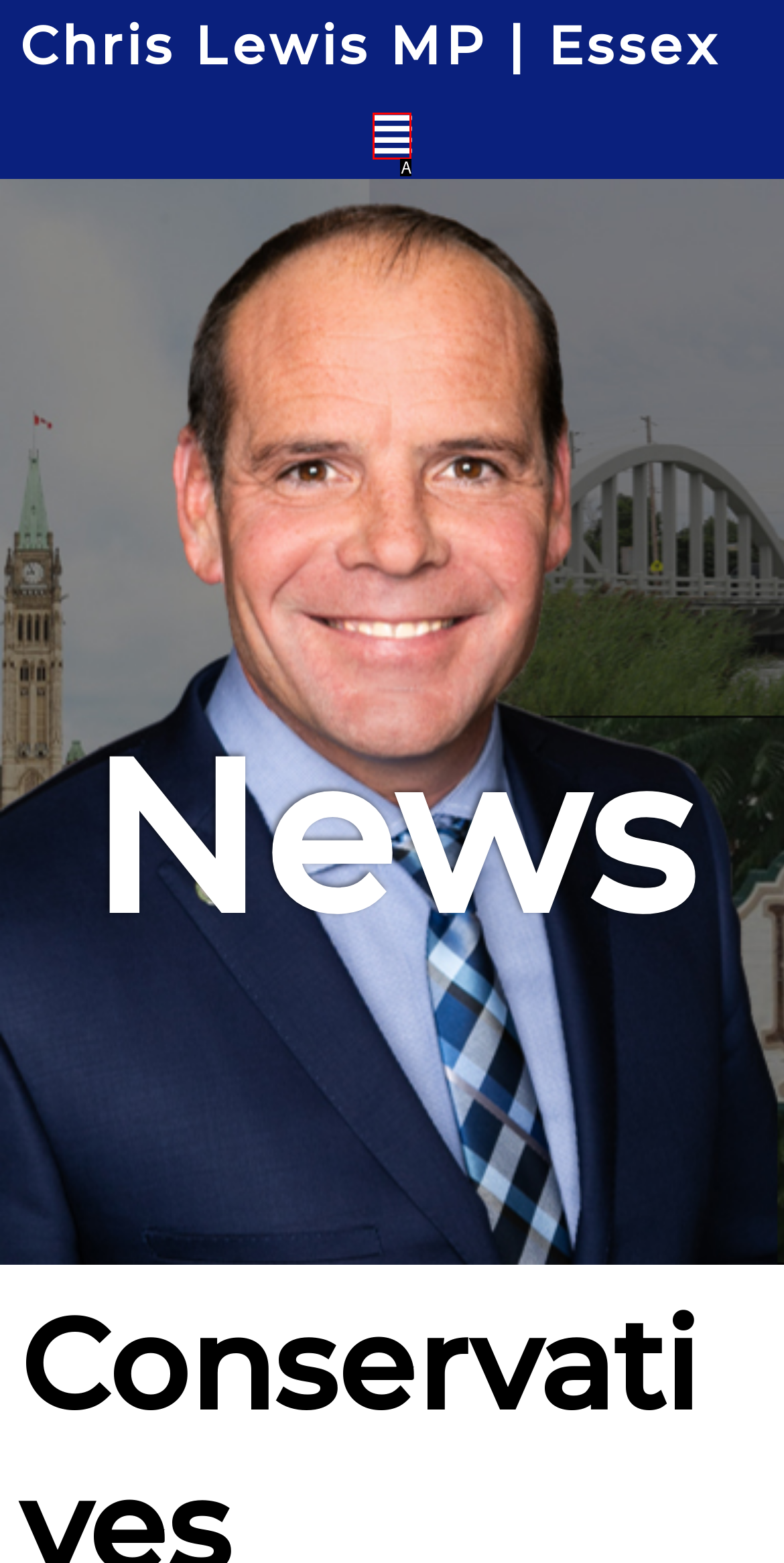Select the HTML element that fits the following description: Menu
Provide the letter of the matching option.

A